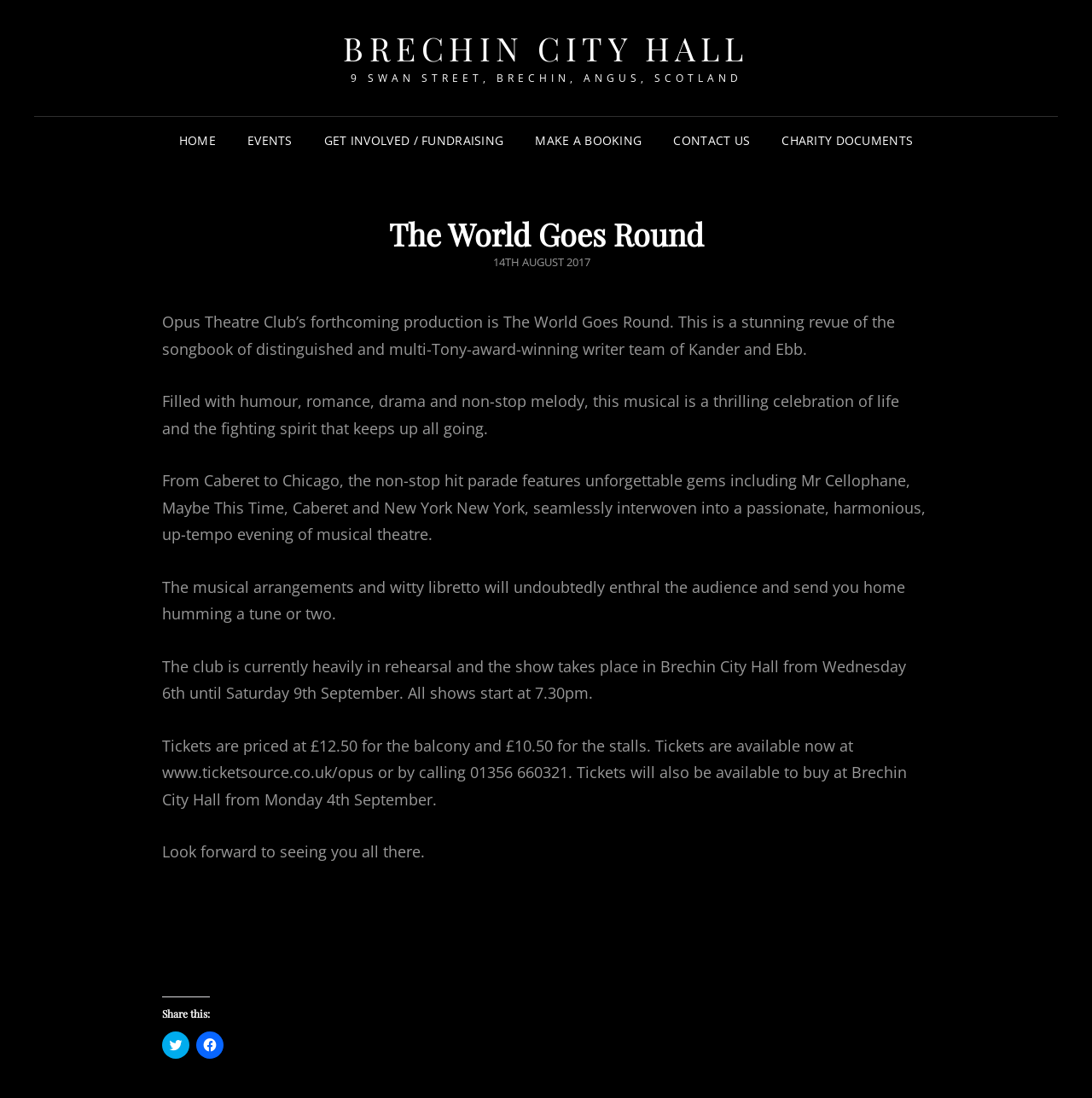Based on what you see in the screenshot, provide a thorough answer to this question: What is the name of the theatre club?

I found the answer by reading the text on the webpage, which states 'Opus Theatre Club’s forthcoming production is The World Goes Round.'